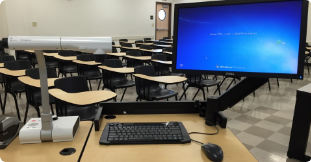Elaborate on all the elements present in the image.

The image showcases a modern classroom setup featuring a computer station with a monitor displaying a login screen. In the foreground, a keyboard and mouse are neatly positioned on a desk, which is likely equipped to facilitate teaching or presentations. The monitor, mounted on an adjustable arm, provides flexibility for viewing, while a document camera sits beside it, indicating the use of multimedia resources in the classroom. In the background, a series of empty desks with attached chairs are arranged in rows, suggesting the space is ready for an engaging learning environment. This setup highlights the integration of technology in educational settings, emphasizing a focus on interactive and effective teaching methods.